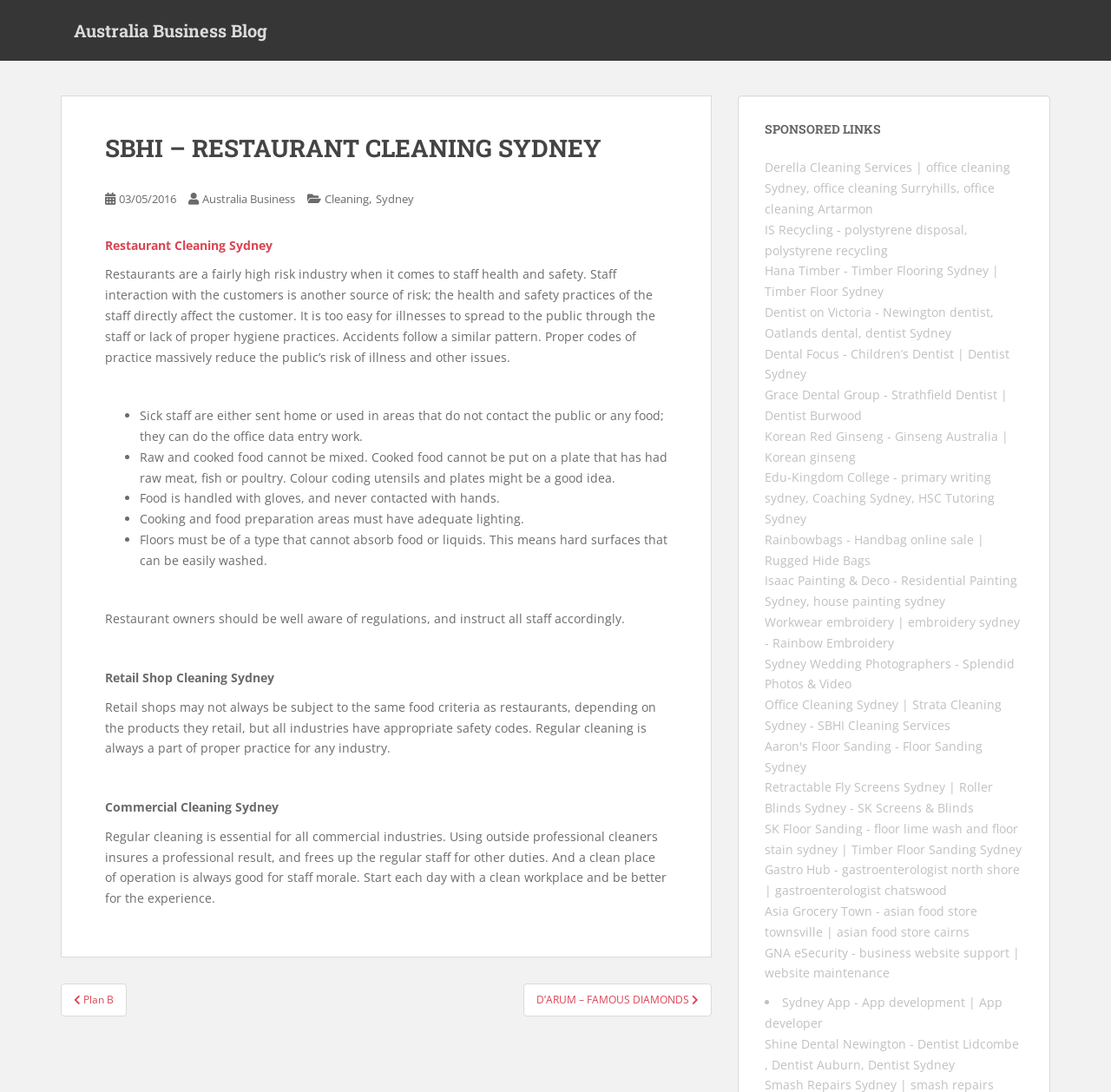Describe the webpage in detail, including text, images, and layout.

This webpage is about restaurant cleaning in Sydney, with a focus on the importance of staff health and safety. At the top, there is a header with the title "SBHI – RESTAURANT CLEANING SYDNEY" and a link to "Australia Business Blog". Below the header, there is a main section that contains an article with a heading "SBHI – RESTAURANT CLEANING SYDNEY" and a date "03/05/2016". 

The article discusses the risks associated with restaurants, including staff health and safety, and provides guidelines for reducing these risks. The guidelines are presented in a list format, with bullet points highlighting the importance of proper hygiene practices, handling food safely, and maintaining a clean environment. 

Below the article, there are three sections: "Retail Shop Cleaning Sydney", "Commercial Cleaning Sydney", and "Posts". The "Retail Shop Cleaning Sydney" section discusses the importance of regular cleaning in retail shops, while the "Commercial Cleaning Sydney" section emphasizes the need for professional cleaning services in commercial industries. The "Posts" section contains links to other articles, including "Plan B" and "D’ARUM – FAMOUS DIAMONDS".

On the right side of the page, there is a section titled "SPONSORED LINKS" that contains 17 links to various businesses, including cleaning services, dental clinics, and educational institutions.